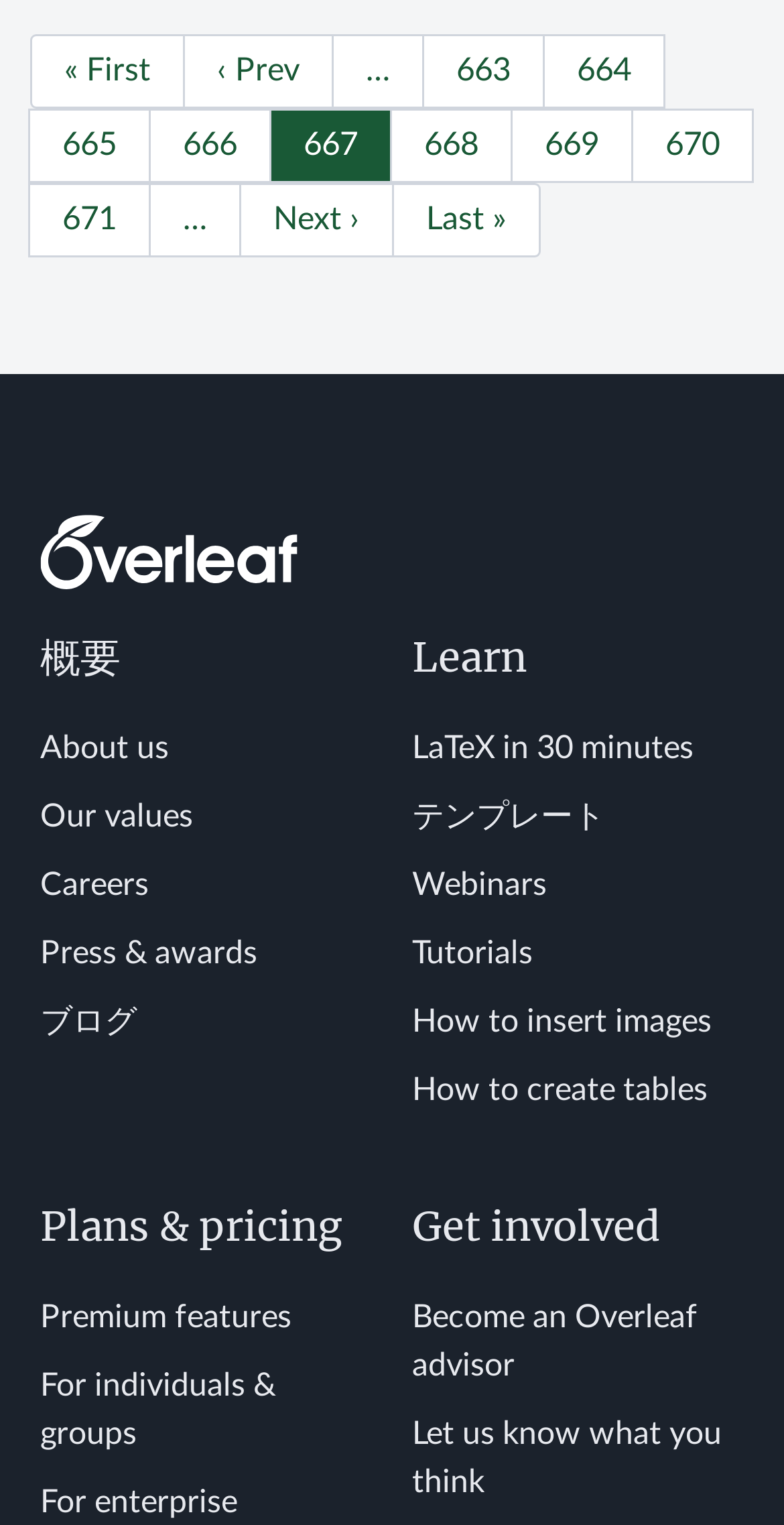What is the current page number?
Using the visual information, answer the question in a single word or phrase.

667